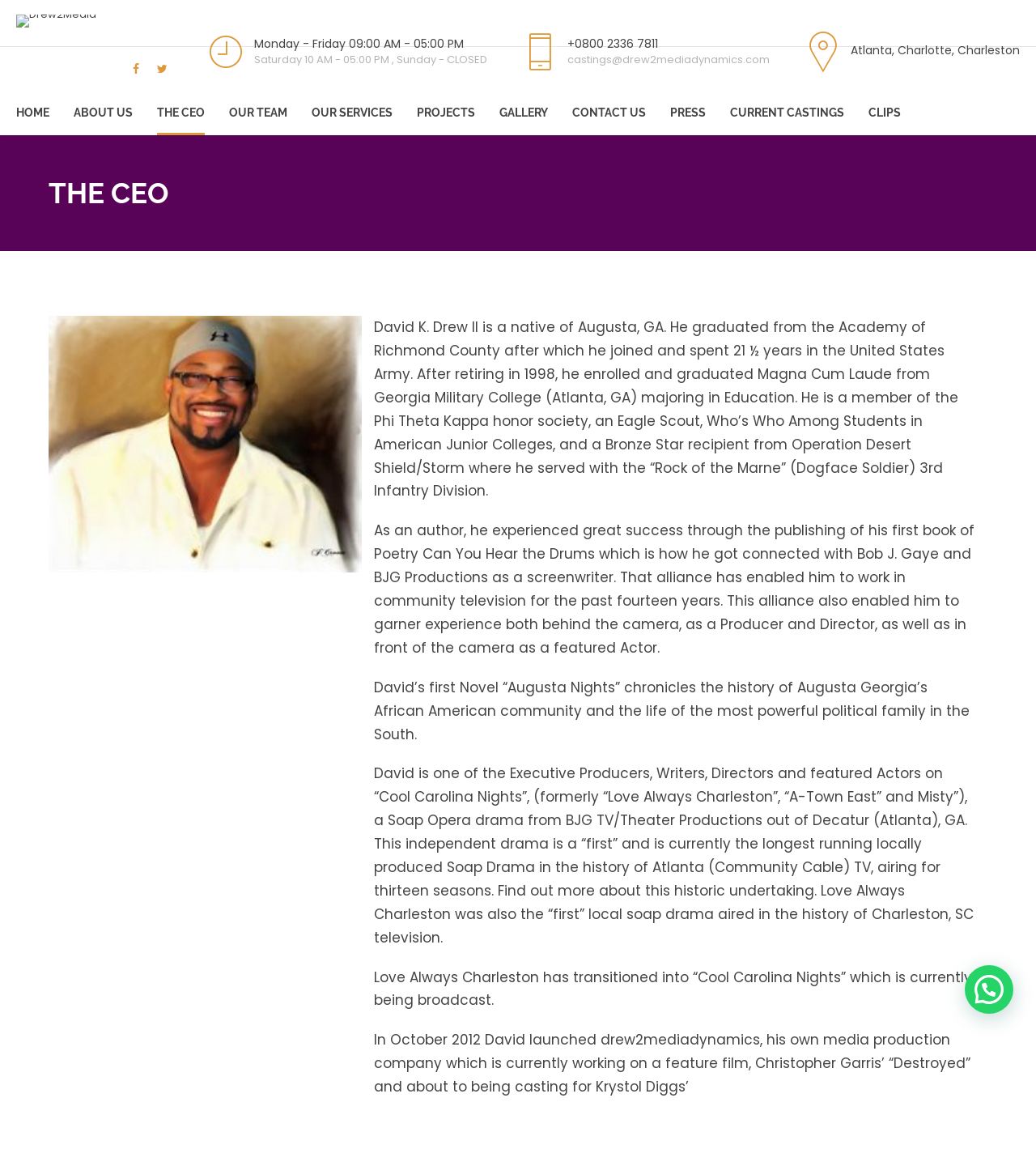Use a single word or phrase to answer the question: 
What is the name of the CEO mentioned on the webpage?

David K. Drew II